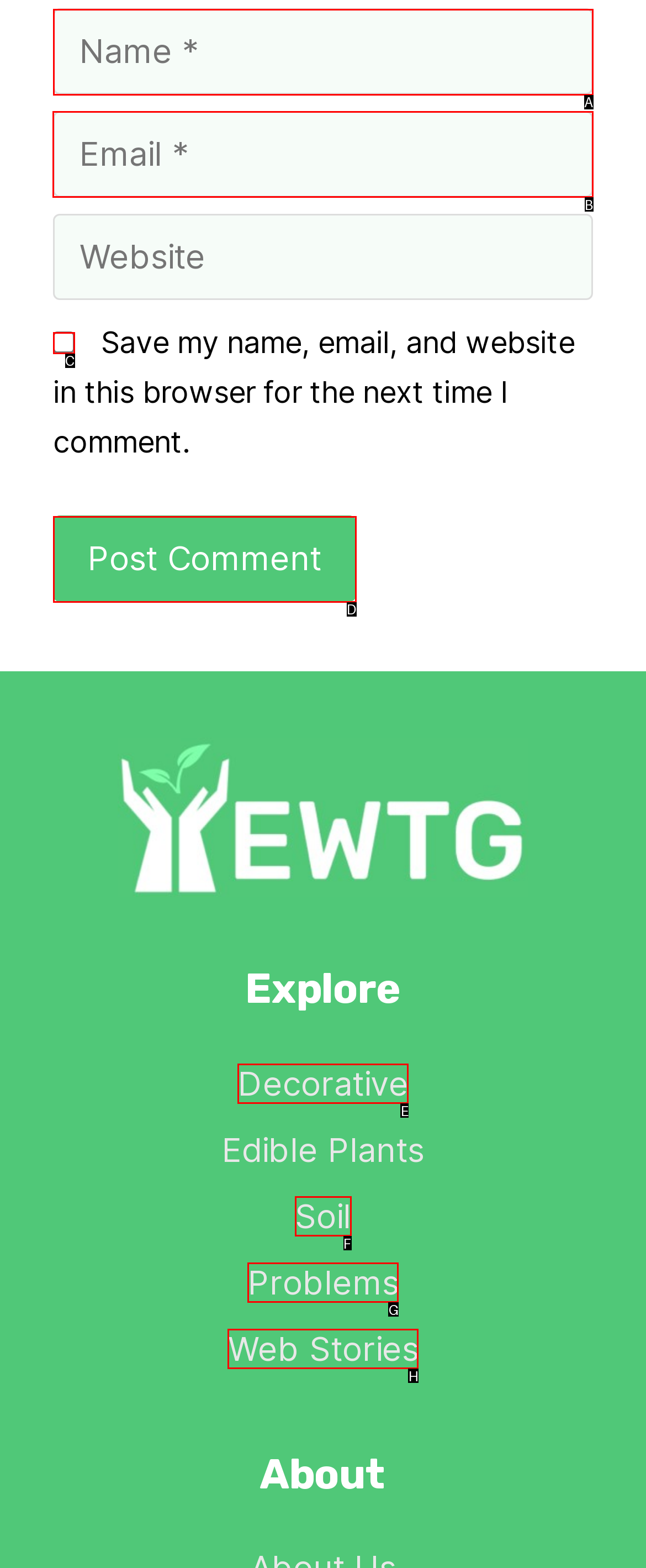Specify the letter of the UI element that should be clicked to achieve the following: Input your email
Provide the corresponding letter from the choices given.

B